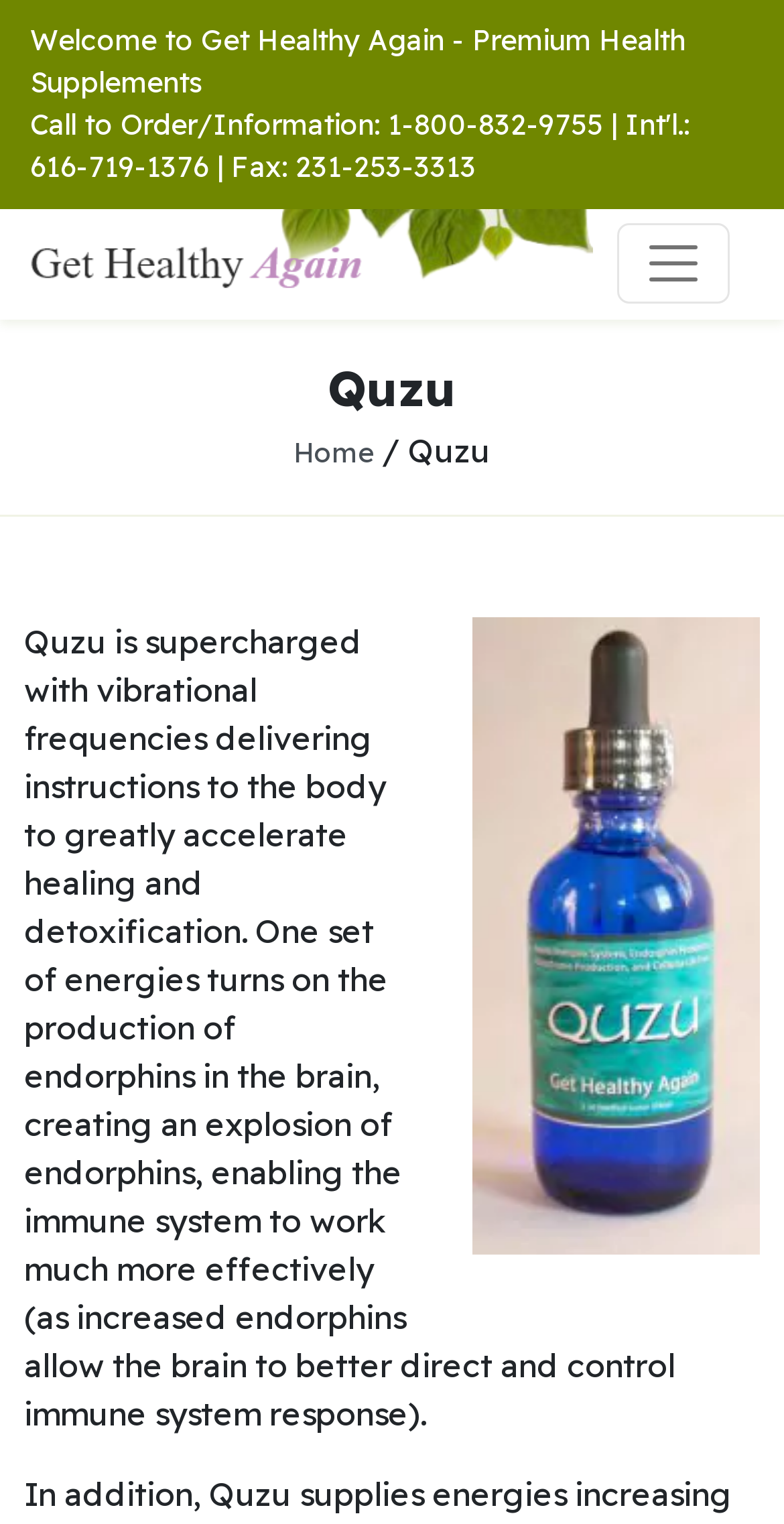Give a succinct answer to this question in a single word or phrase: 
What is the purpose of Quzu?

Accelerate healing and detoxification